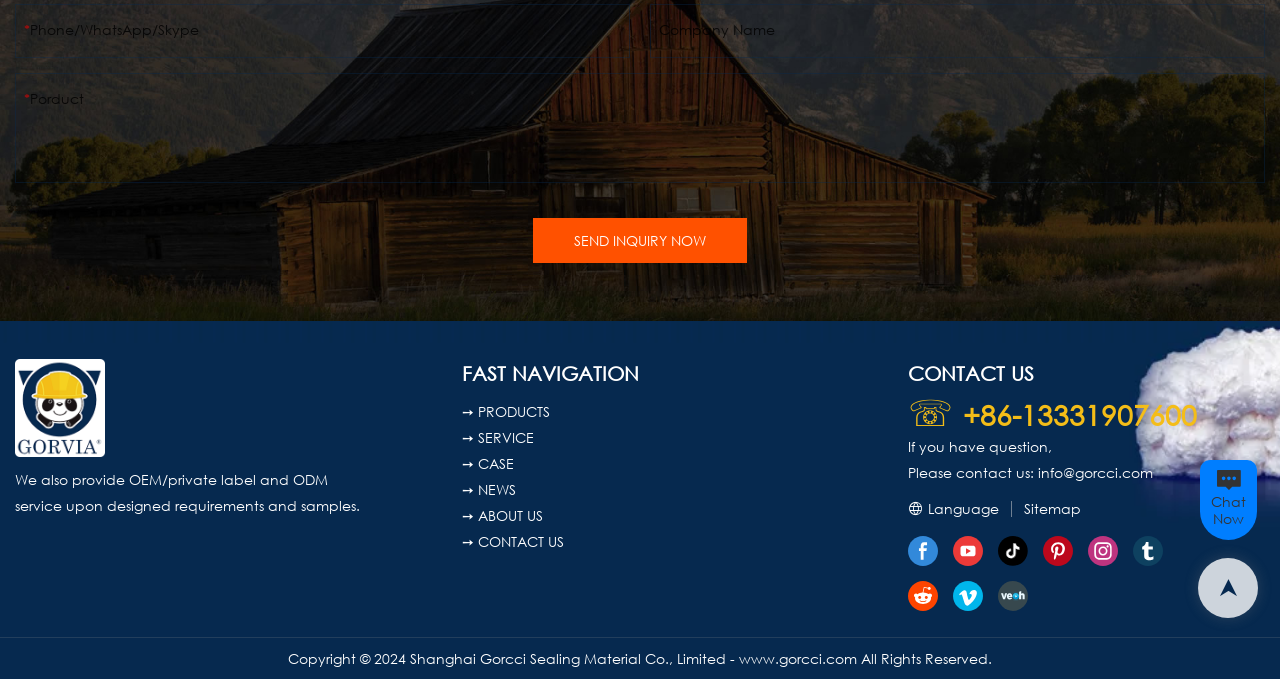Identify the bounding box for the described UI element. Provide the coordinates in (top-left x, top-left y, bottom-right x, bottom-right y) format with values ranging from 0 to 1: Sitemap

[0.784, 0.733, 0.845, 0.761]